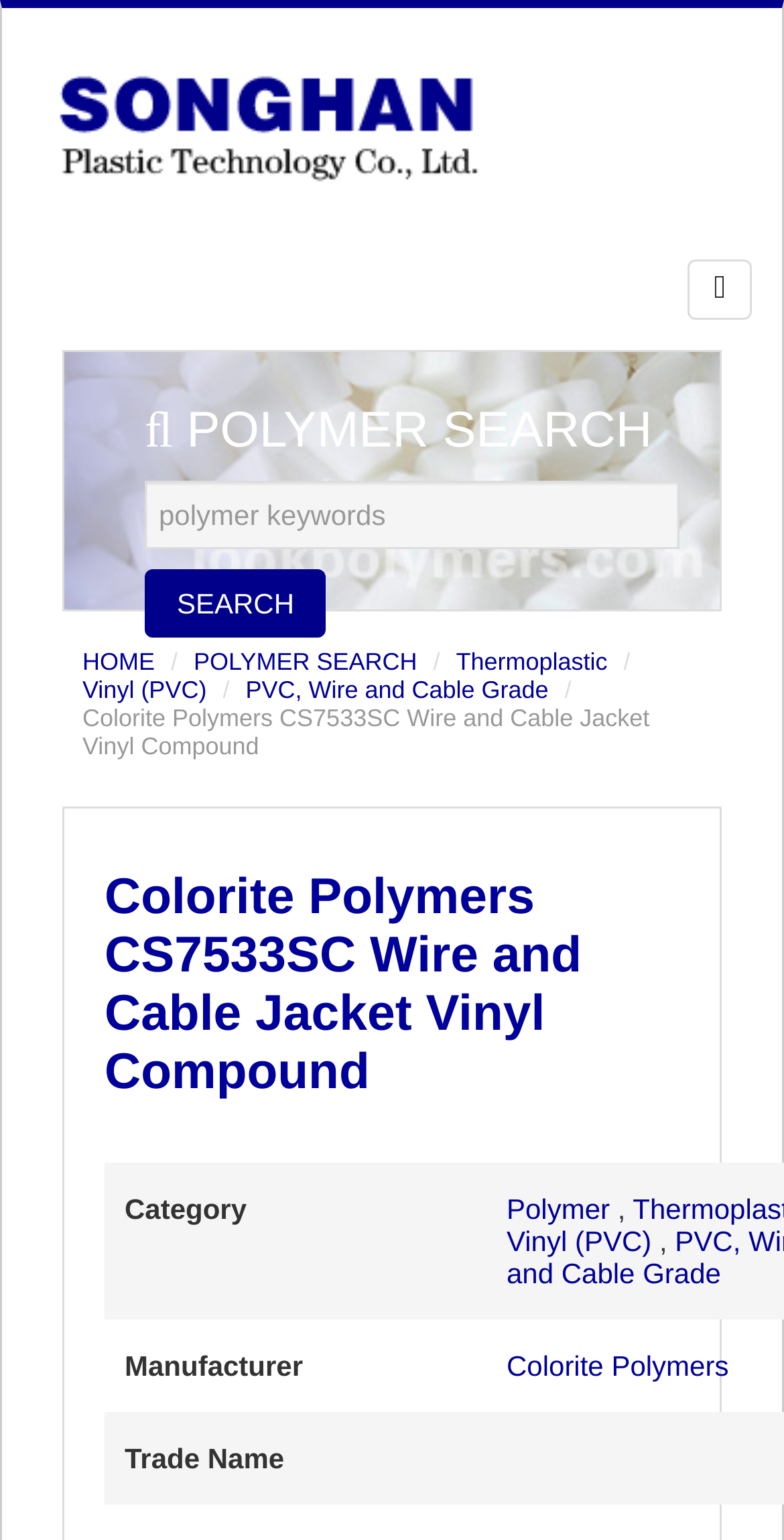Provide a short, one-word or phrase answer to the question below:
What is the name of the compound on this page?

CS7533SC